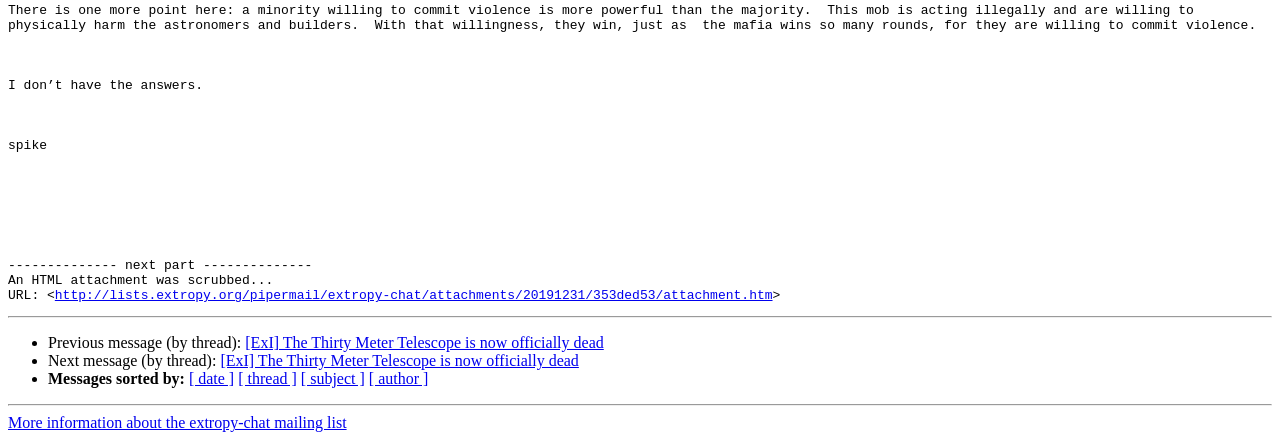How are the messages sorted?
Please provide a single word or phrase as your answer based on the image.

by date, thread, subject, or author